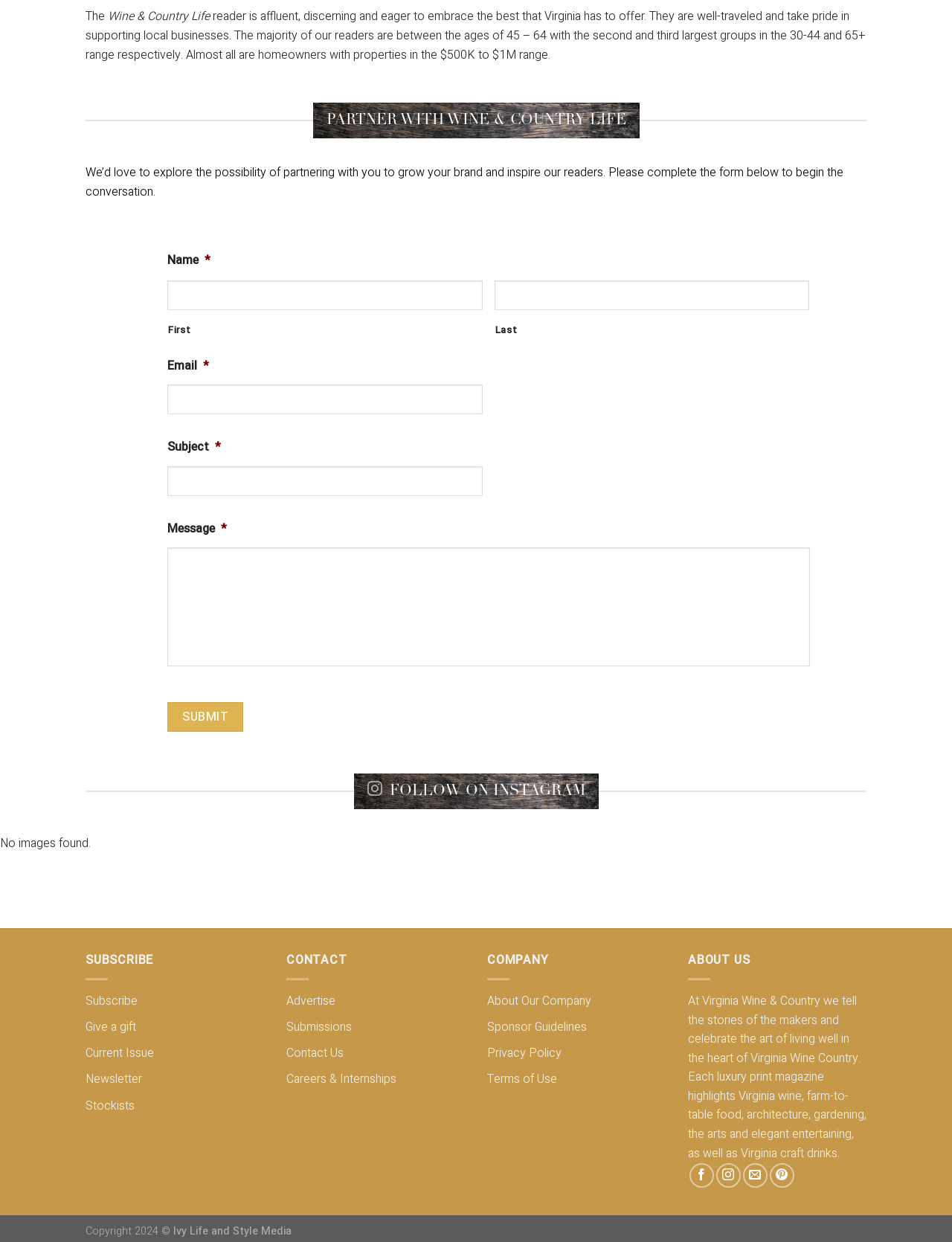Provide the bounding box coordinates, formatted as (top-left x, top-left y, bottom-right x, bottom-right y), with all values being floating point numbers between 0 and 1. Identify the bounding box of the UI element that matches the description: parent_node: Last name="input_1.6"

[0.519, 0.226, 0.85, 0.25]